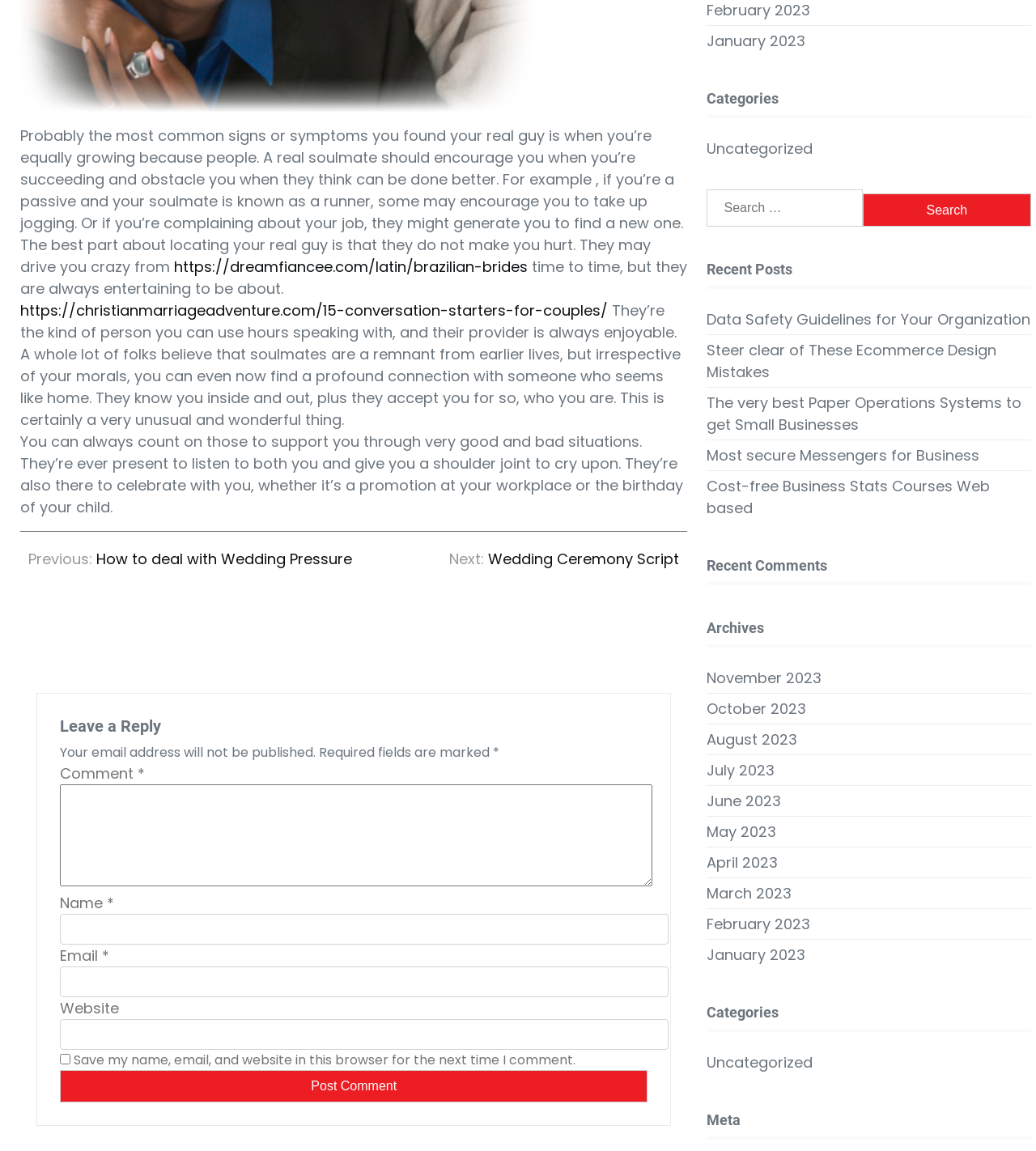Please identify the bounding box coordinates of the element's region that I should click in order to complete the following instruction: "Click on the 'Post Comment' button". The bounding box coordinates consist of four float numbers between 0 and 1, i.e., [left, top, right, bottom].

[0.058, 0.929, 0.625, 0.957]